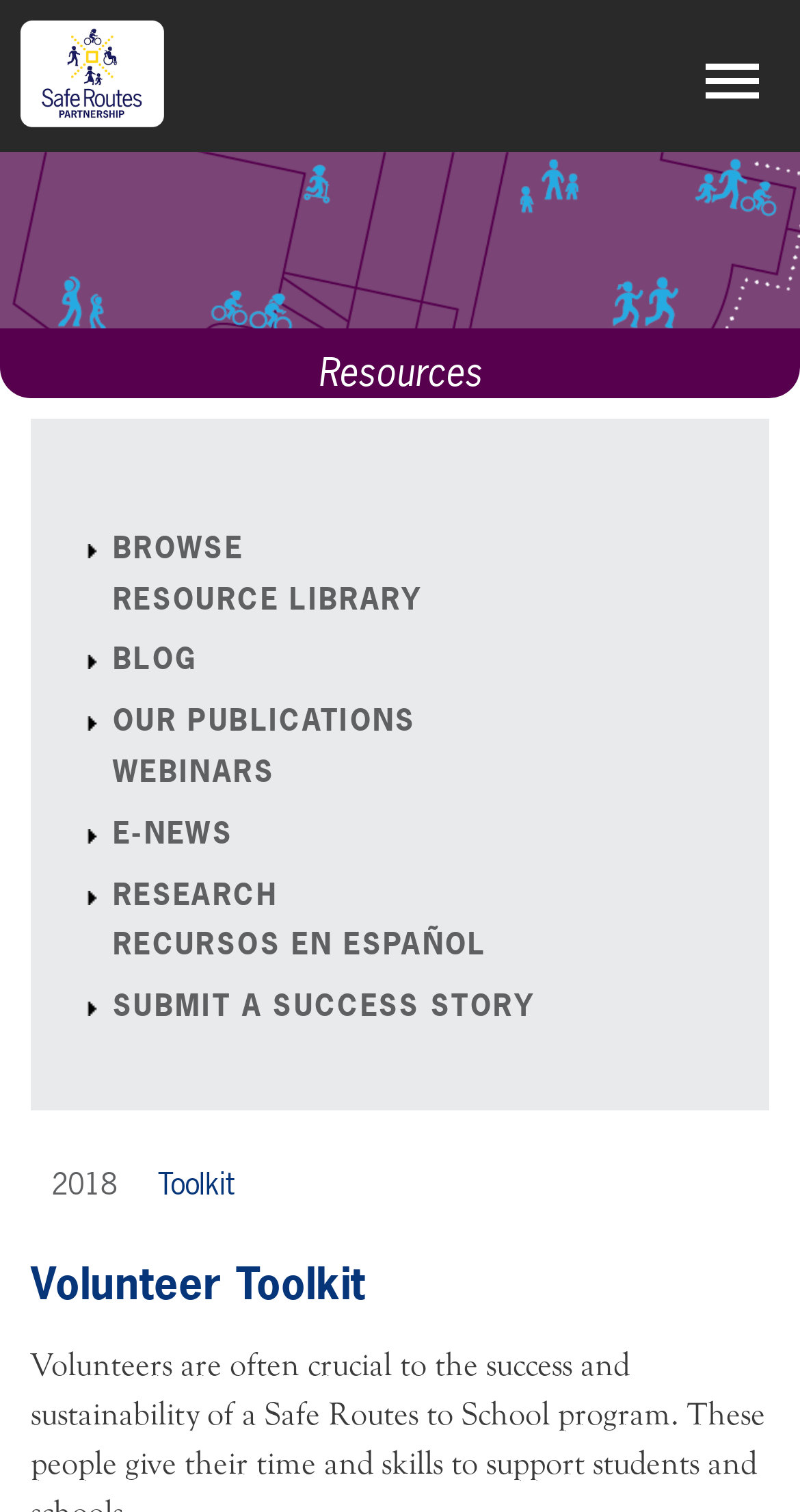What is the toolkit about?
Answer the question with as much detail as possible.

I found a heading 'Volunteer Toolkit' which suggests that the toolkit is related to volunteering. The presence of links like 'Toolkit' and 'Resources' also implies that the toolkit is a collection of resources for volunteers.